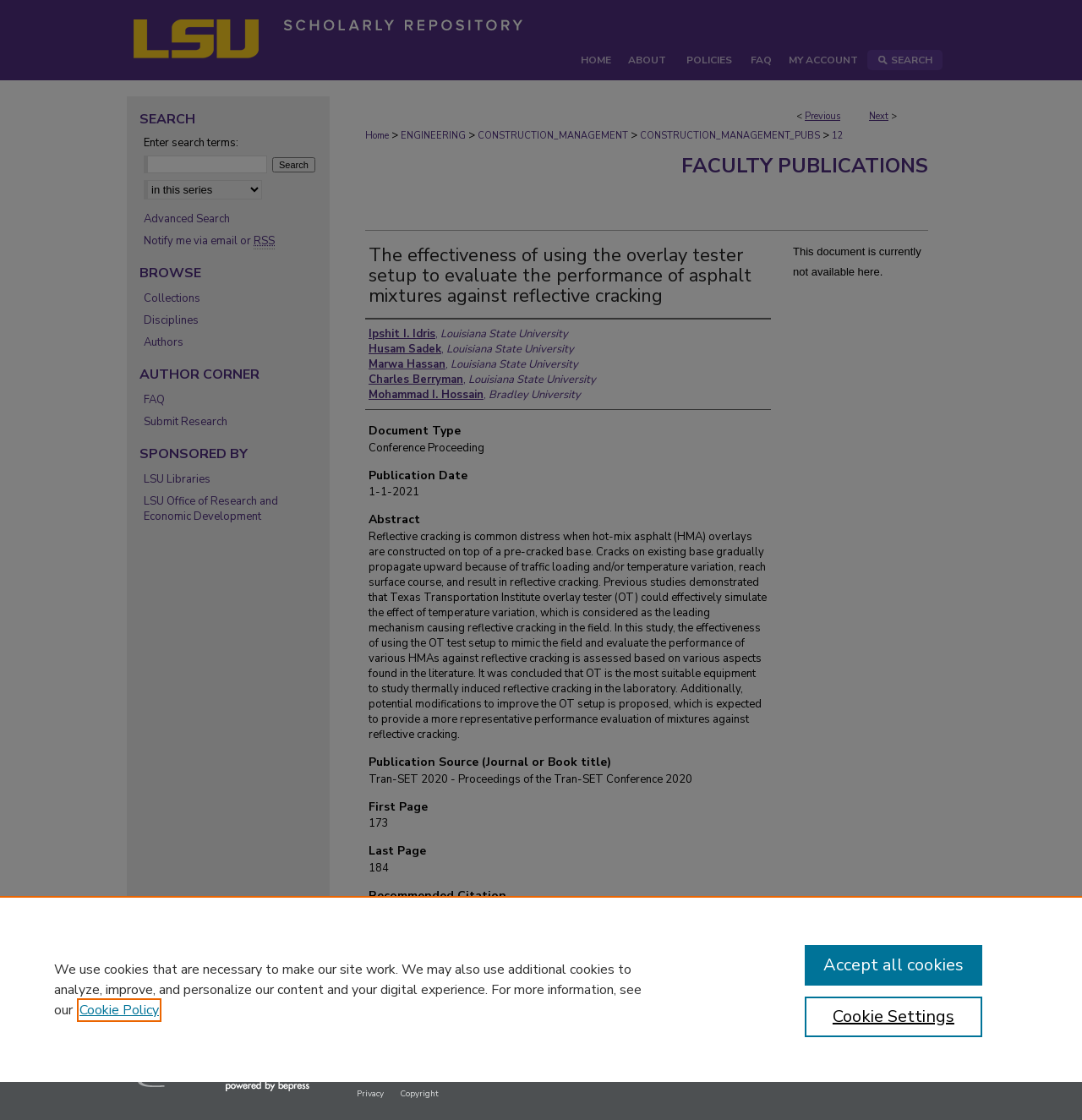Give a concise answer using one word or a phrase to the following question:
What is the publication date of this document?

1-1-2021